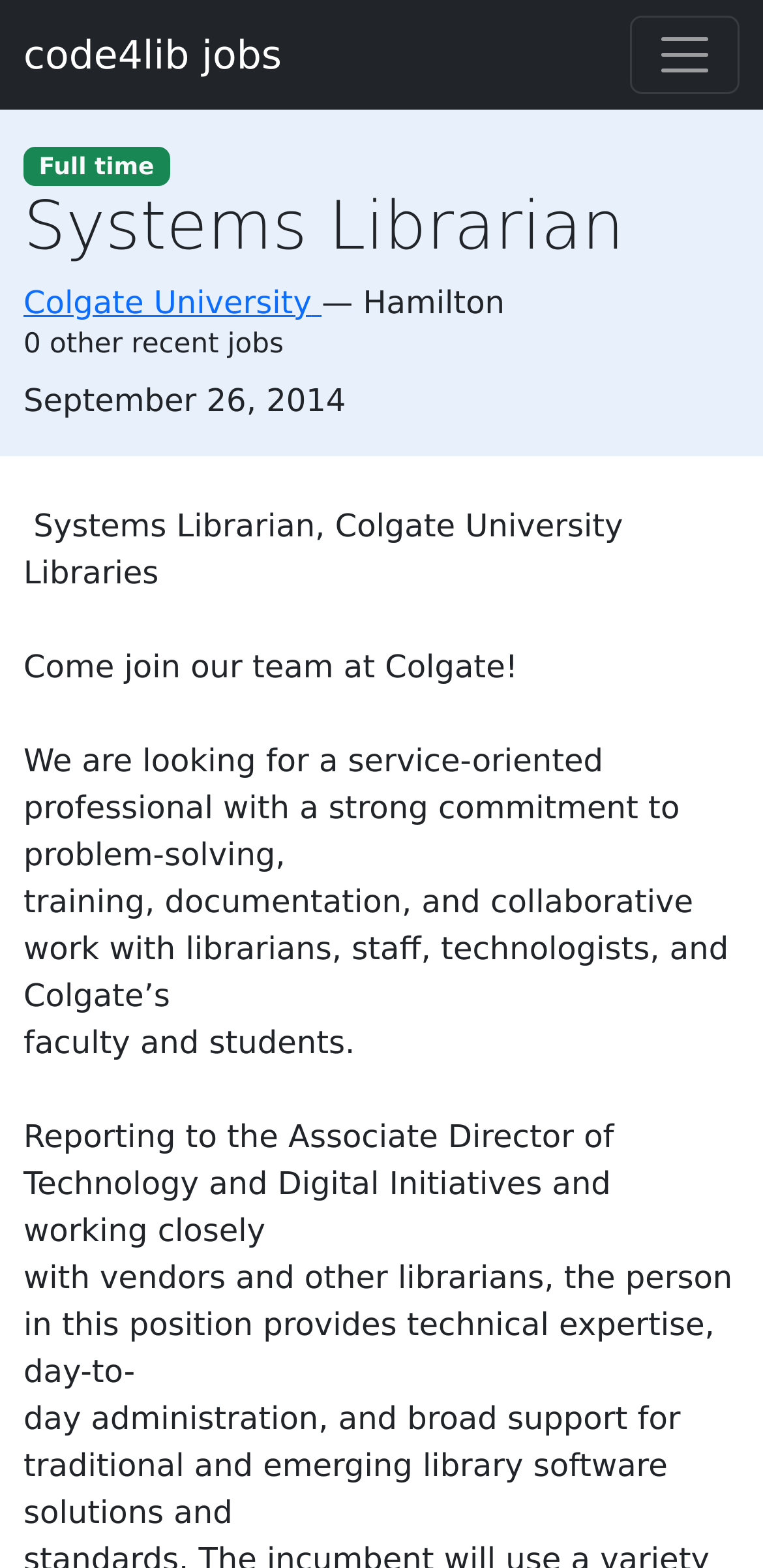Offer a meticulous description of the webpage's structure and content.

The webpage is a job posting for a Systems Librarian position at Colgate University, as indicated by the title "Systems Librarian at Colgate University - Code4Lib Job Board". 

At the top left of the page, there is a link to "code4lib jobs". Next to it, on the top right, is a button to "Toggle navigation" that controls the main navigation bar. 

Below the navigation button, there is a heading that reads "Systems Librarian", followed by a link to "Colgate University" and the location "Hamilton". 

On the same level, there is a text that indicates "0 other recent jobs" and a creation date of "September 26, 2014". 

Further down, there is a heading that says "Description", followed by a paragraph describing the job. The job description is divided into several sections, with the first section describing the role of the Systems Librarian, the second section outlining the responsibilities, and the third section detailing the technical expertise required. 

Throughout the job description, there are no images, but there are several blocks of text that provide information about the job.